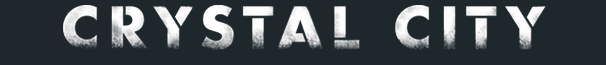Is the title 'CRYSTAL CITY' in bold text?
Observe the image and answer the question with a one-word or short phrase response.

Yes